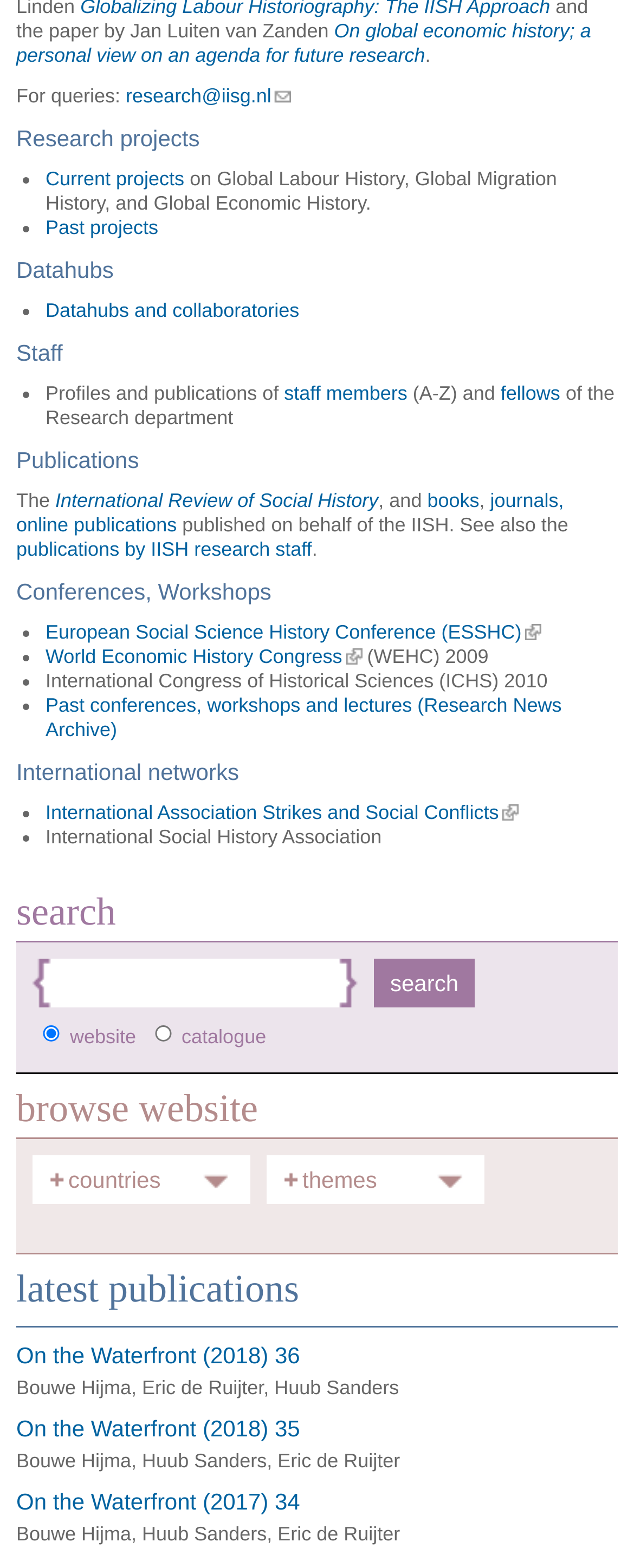Can you identify the bounding box coordinates of the clickable region needed to carry out this instruction: 'Attend the European Social Science History Conference'? The coordinates should be four float numbers within the range of 0 to 1, stated as [left, top, right, bottom].

[0.072, 0.396, 0.853, 0.41]